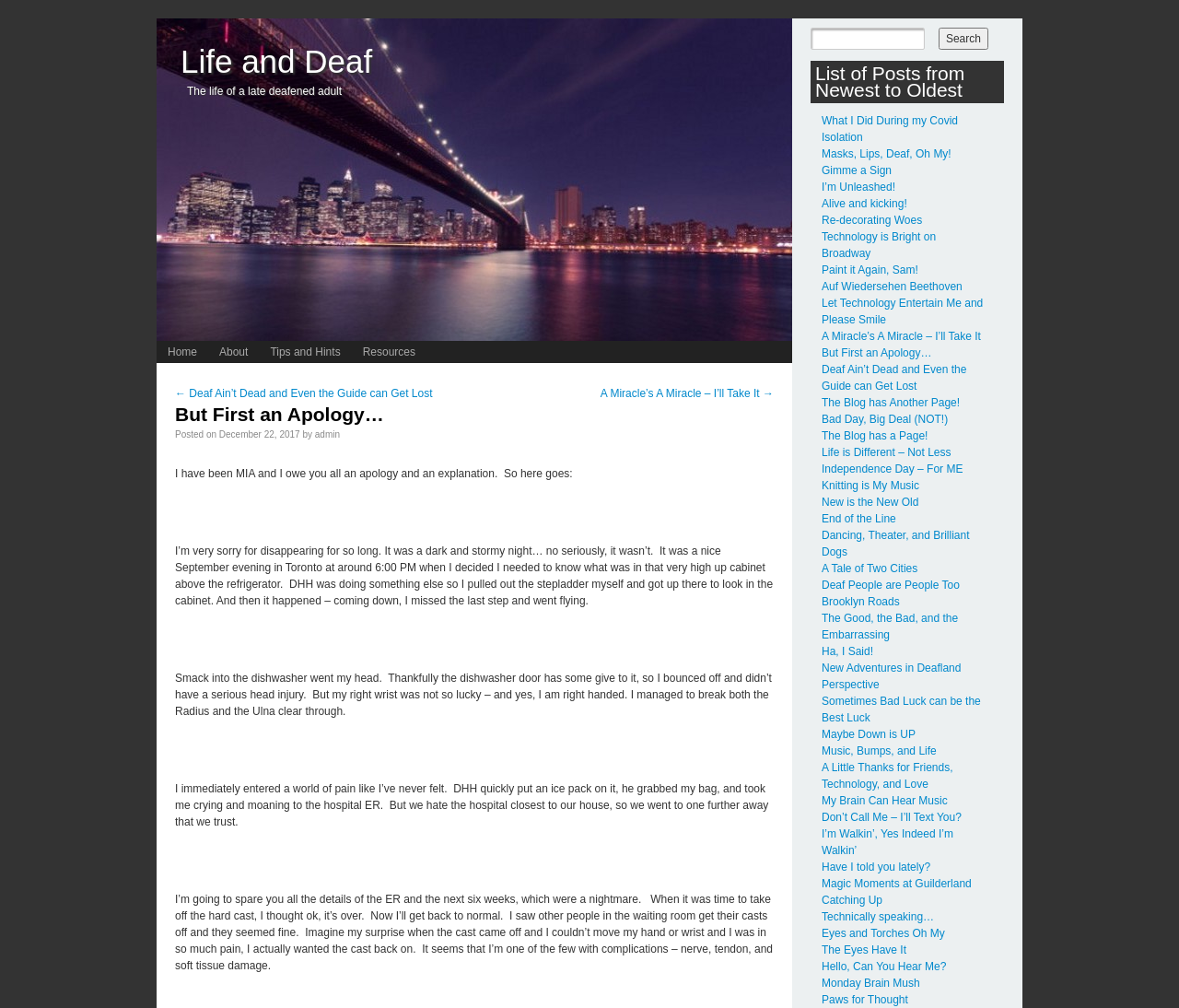Find the bounding box coordinates for the element described here: "About".

[0.177, 0.338, 0.22, 0.36]